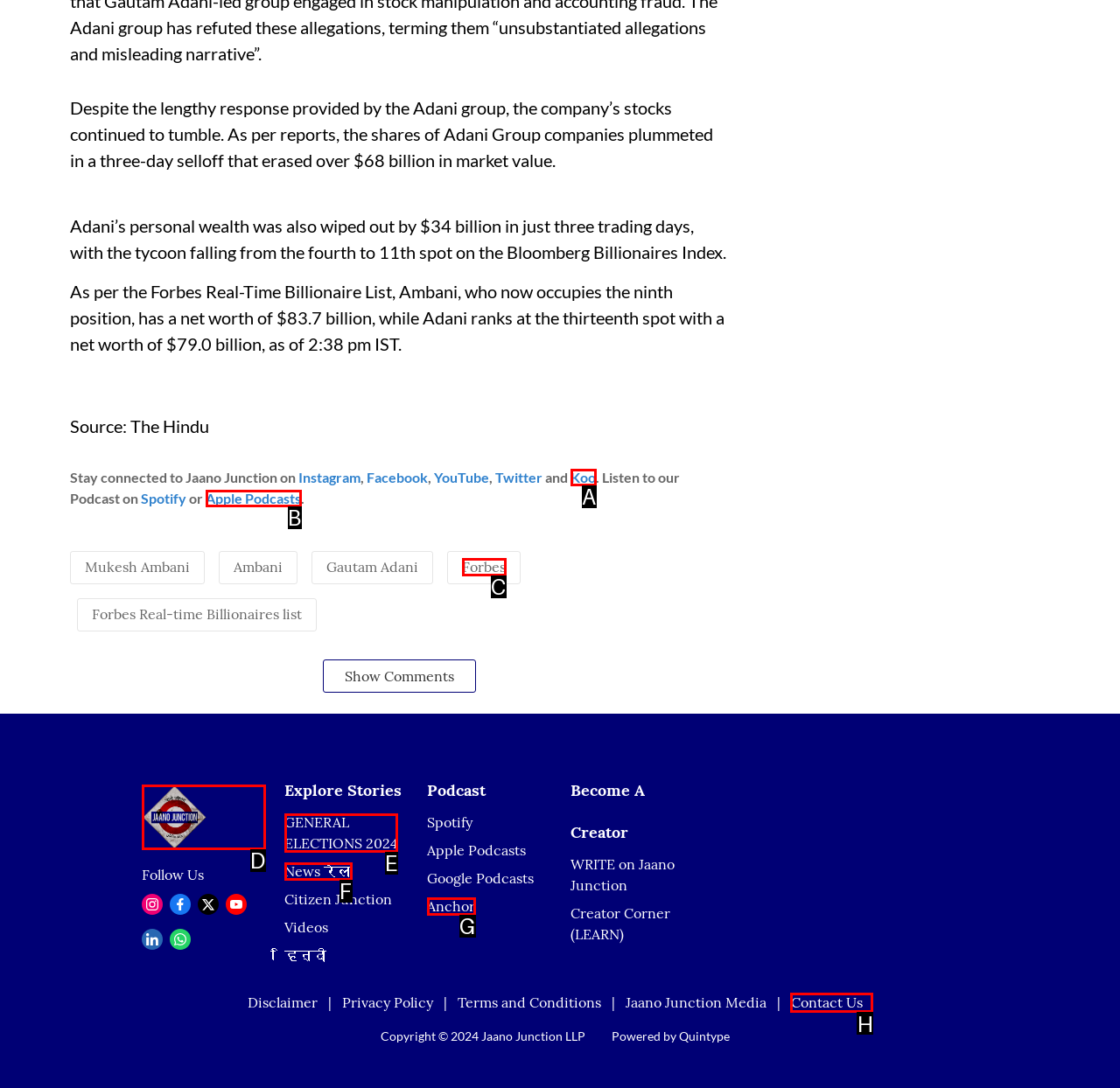Tell me the letter of the UI element I should click to accomplish the task: Explore the 'GENERAL ELECTIONS 2024' story based on the choices provided in the screenshot.

E